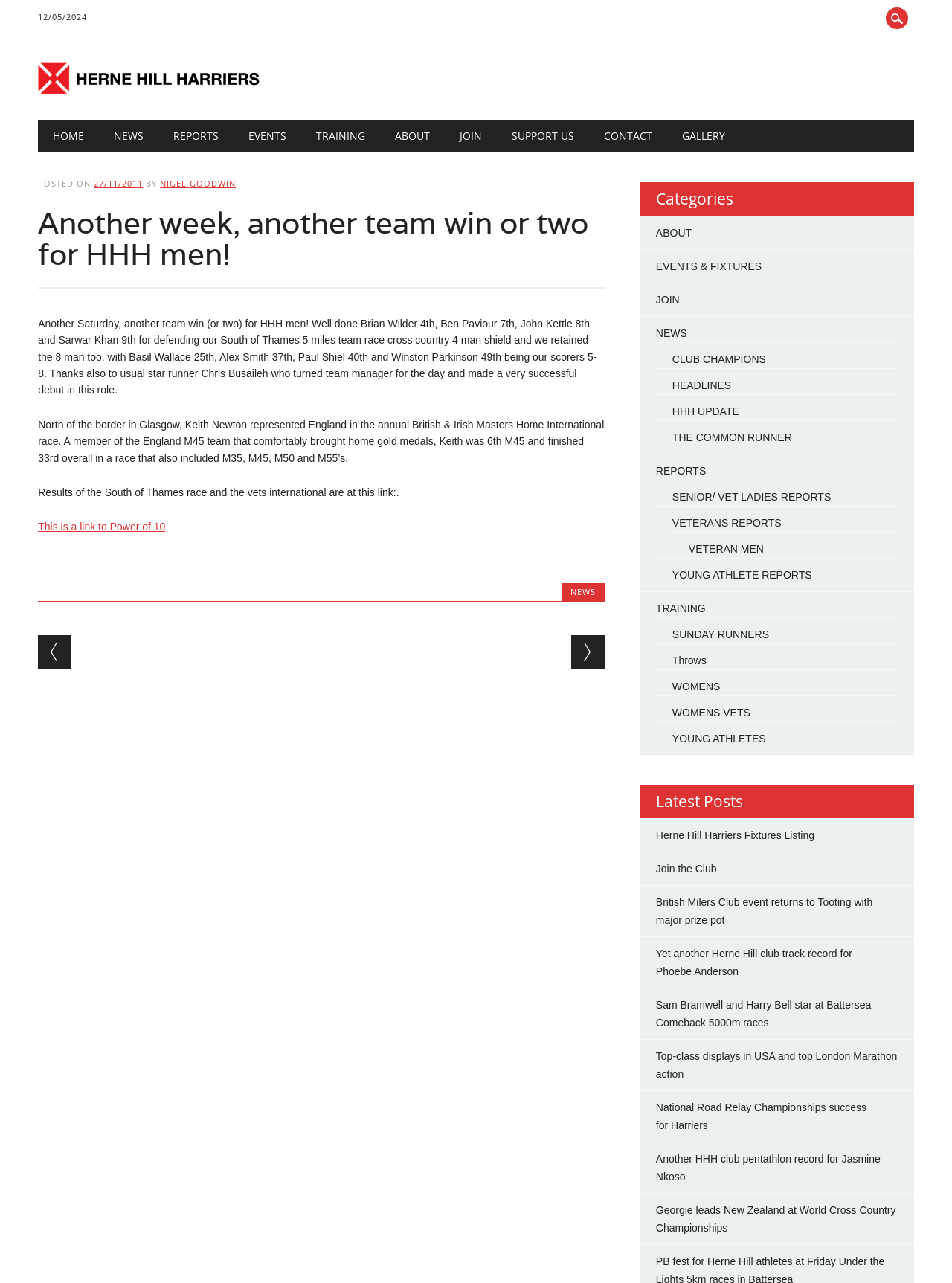Determine the bounding box coordinates for the clickable element to execute this instruction: "Read the latest news". Provide the coordinates as four float numbers between 0 and 1, i.e., [left, top, right, bottom].

[0.04, 0.247, 0.627, 0.309]